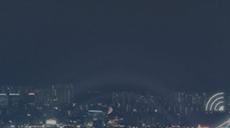Respond to the following query with just one word or a short phrase: 
What is the distinctive pattern on the right side of the image?

Radiating signal